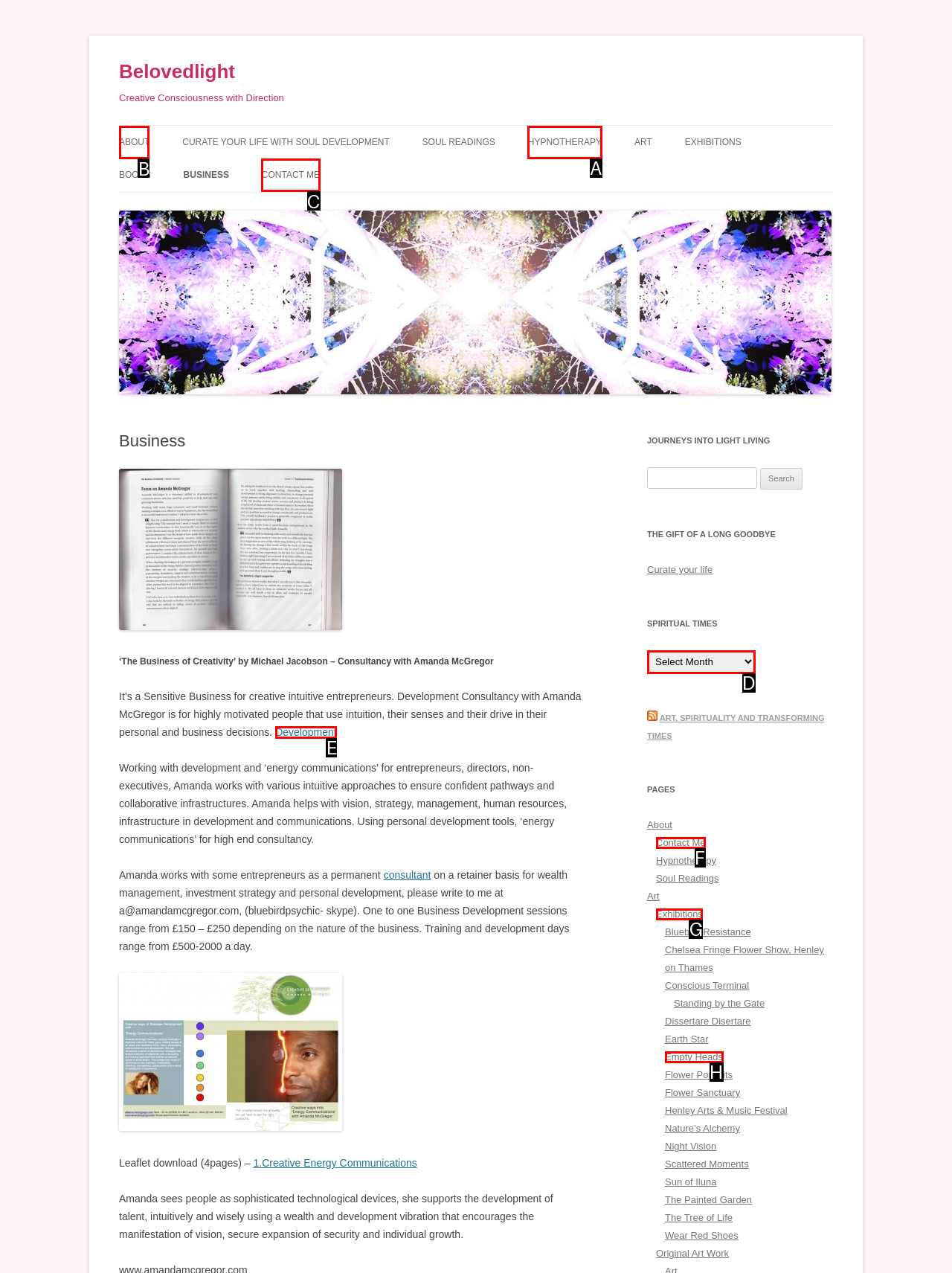Determine the letter of the element you should click to carry out the task: Click on 'ABOUT'
Answer with the letter from the given choices.

B